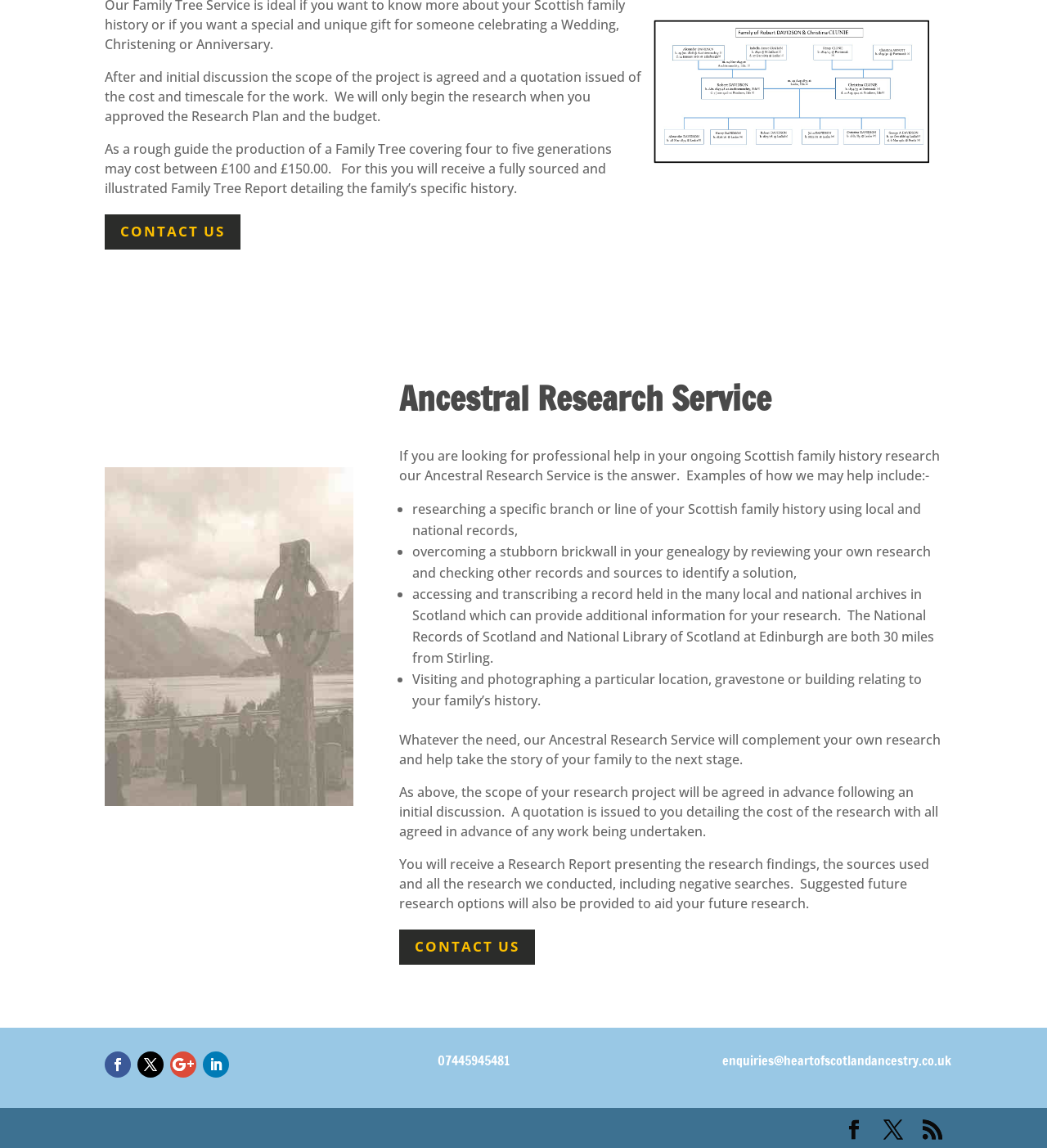Based on the element description "Facebook", predict the bounding box coordinates of the UI element.

[0.806, 0.976, 0.825, 0.994]